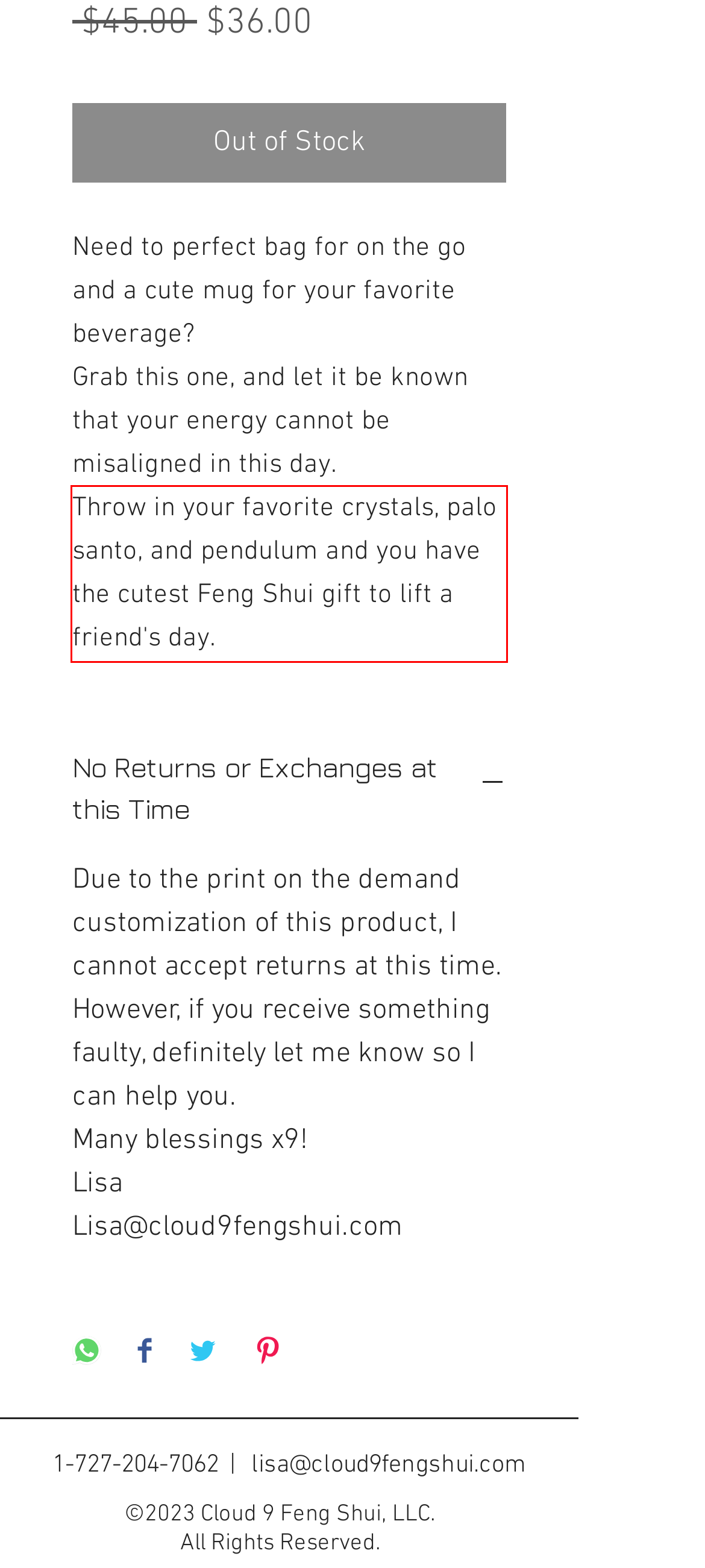You are presented with a screenshot containing a red rectangle. Extract the text found inside this red bounding box.

Throw in your favorite crystals, palo santo, and pendulum and you have the cutest Feng Shui gift to lift a friend's day.